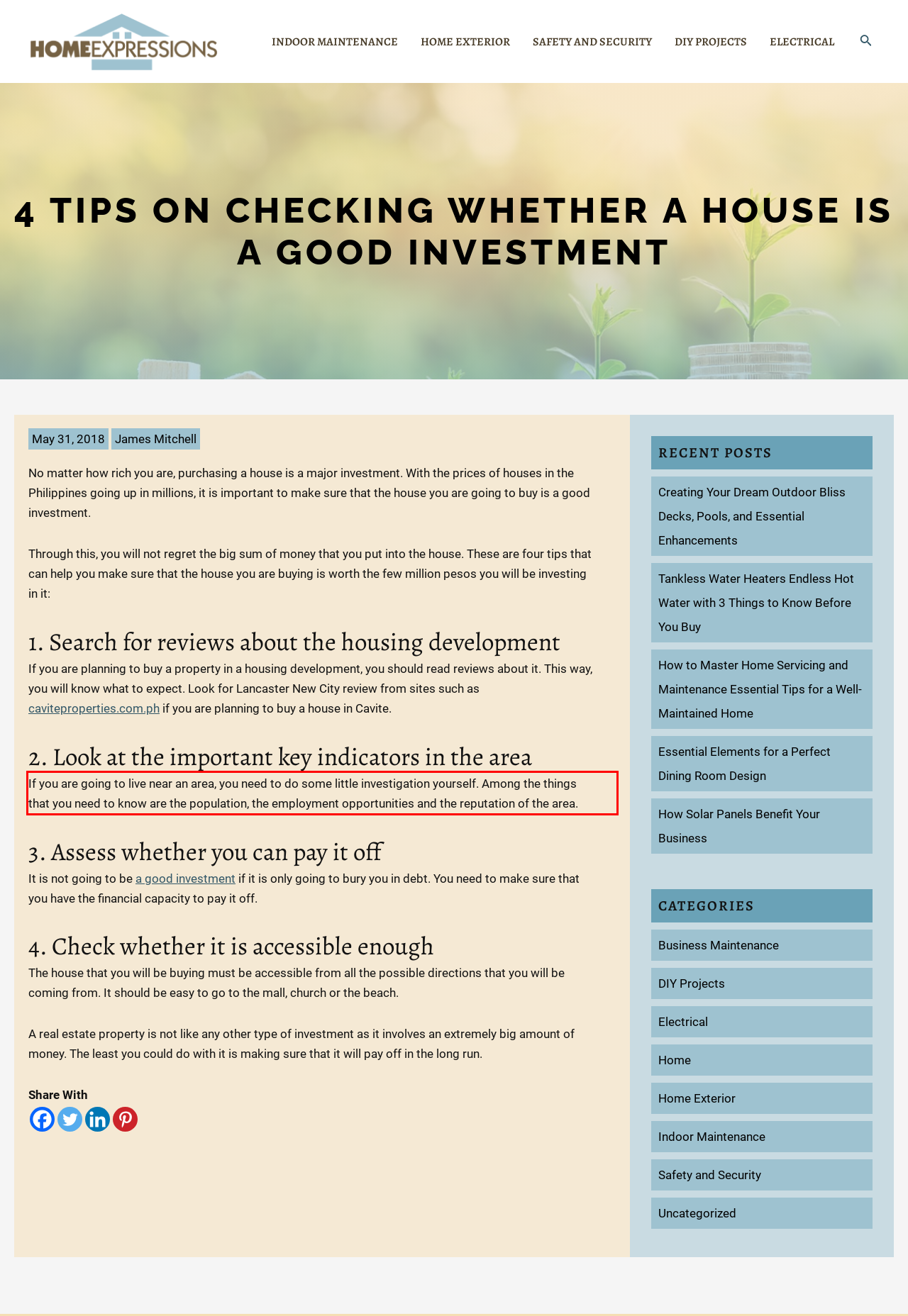Identify the text within the red bounding box on the webpage screenshot and generate the extracted text content.

If you are going to live near an area, you need to do some little investigation yourself. Among the things that you need to know are the population, the employment opportunities and the reputation of the area.